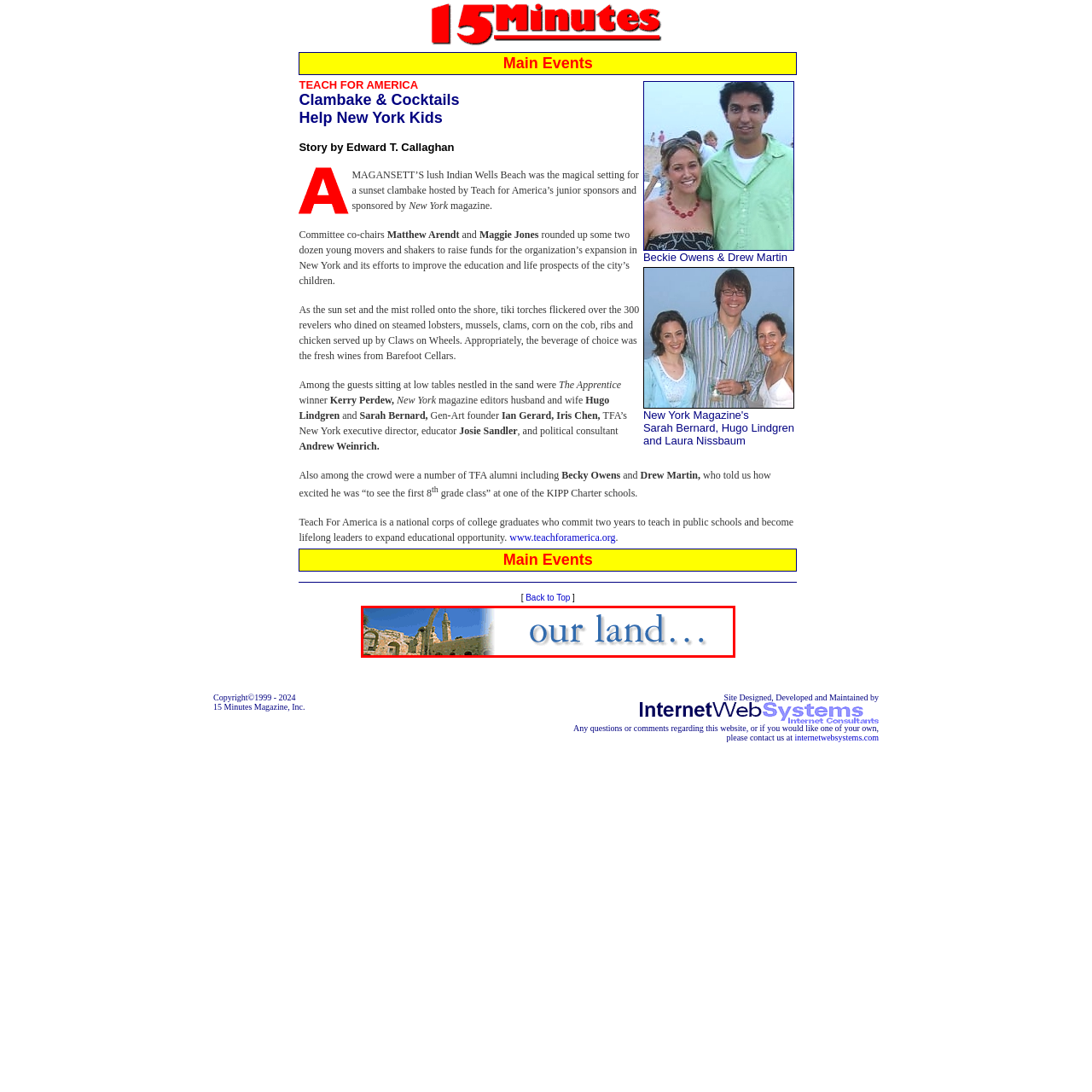Study the image enclosed in red and provide a single-word or short-phrase answer: What type of architecture is showcased in the background?

Historical or scenic